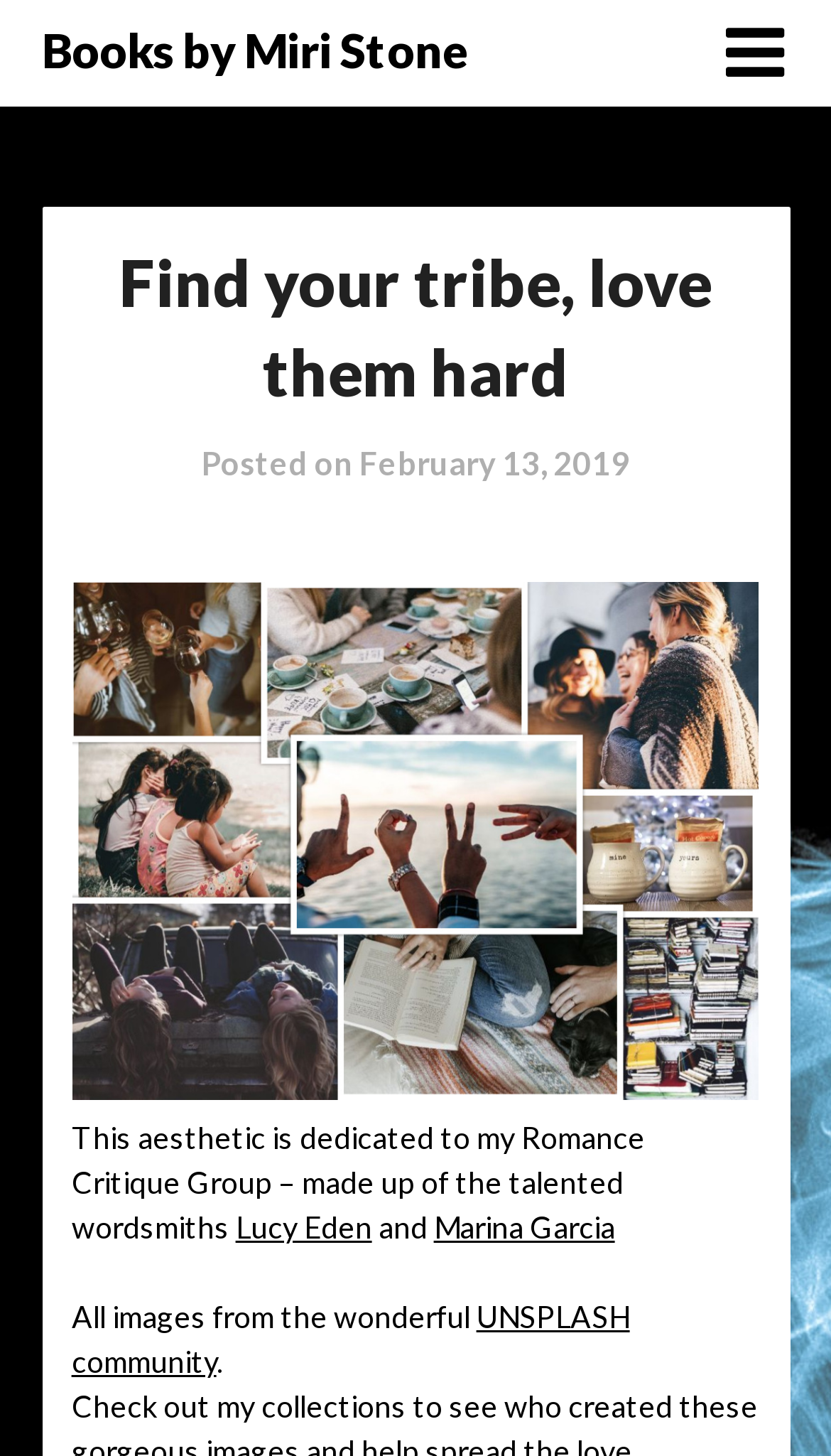When was the webpage posted?
Look at the image and answer the question with a single word or phrase.

February 13, 2019